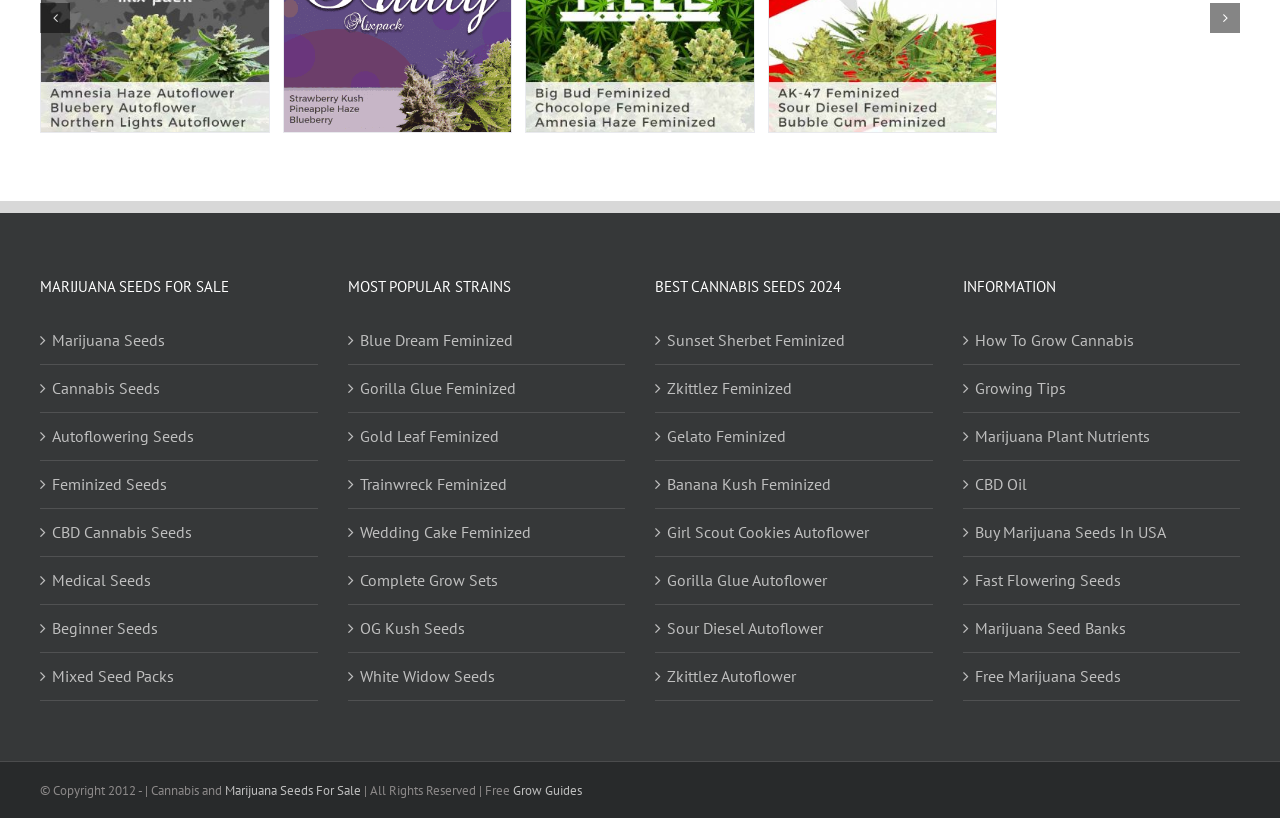Provide the bounding box coordinates for the area that should be clicked to complete the instruction: "Enter Facebook Likes".

None